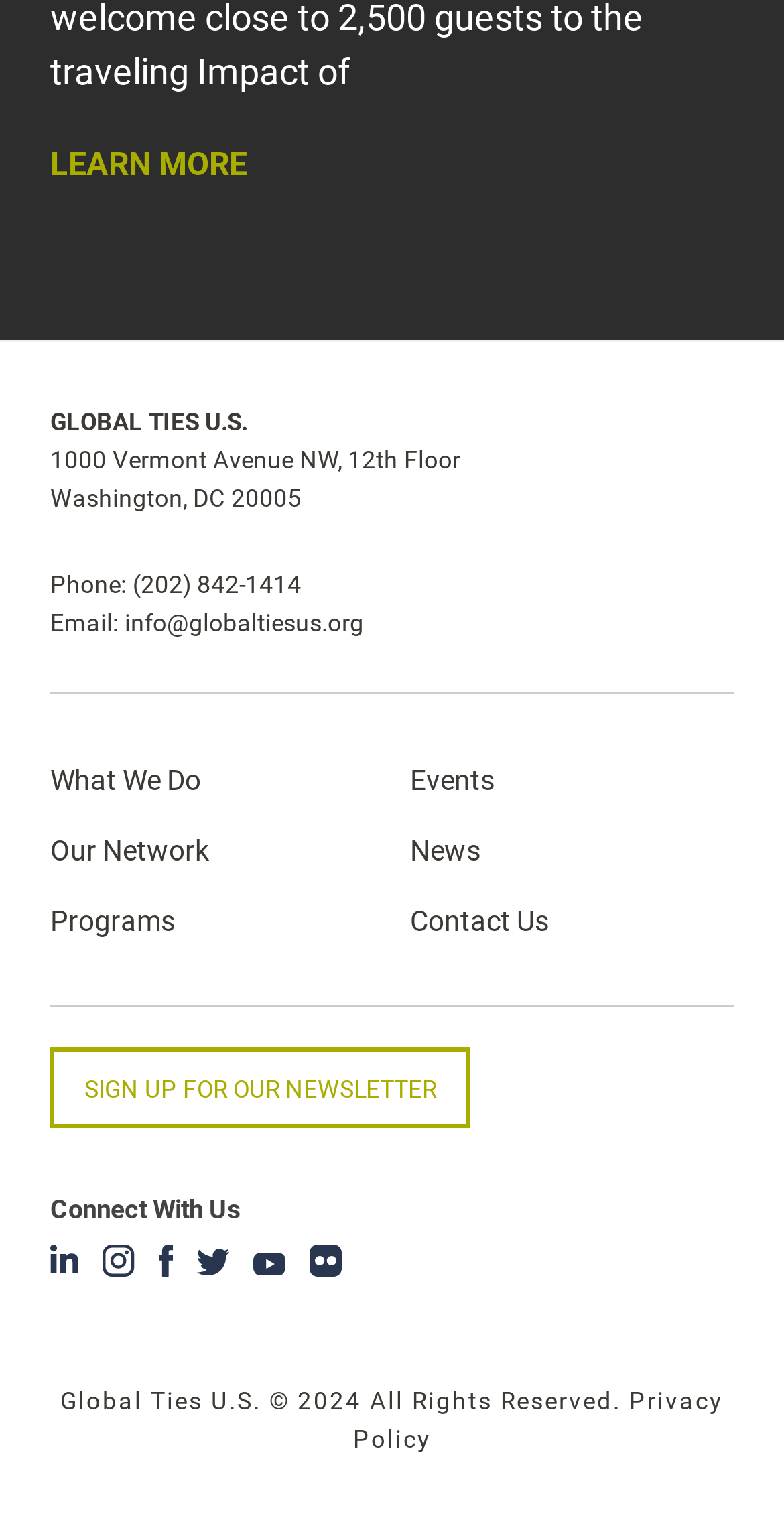Please find and report the bounding box coordinates of the element to click in order to perform the following action: "Contact Us through email". The coordinates should be expressed as four float numbers between 0 and 1, in the format [left, top, right, bottom].

[0.064, 0.397, 0.464, 0.418]